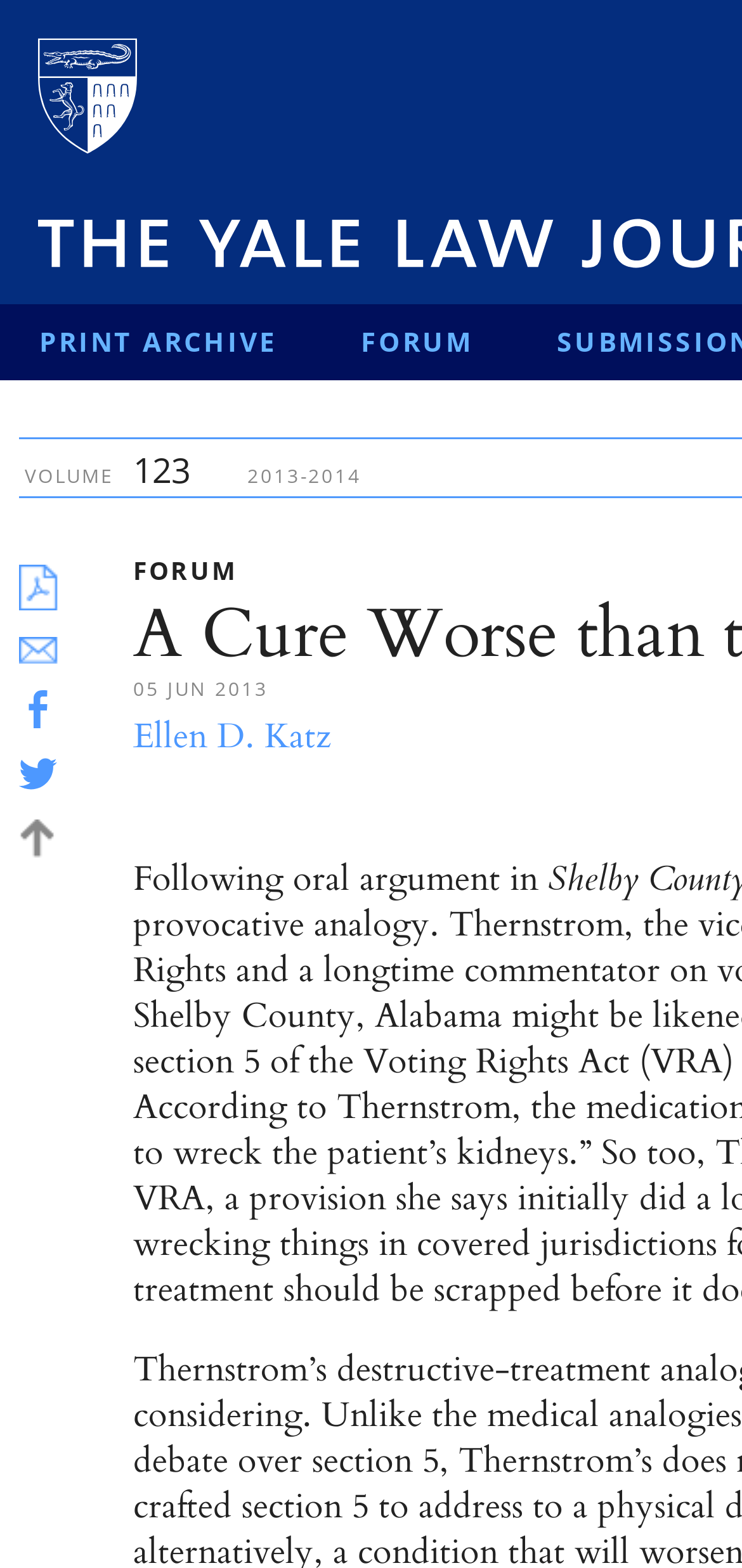Use a single word or phrase to answer this question: 
What is the topic of the article?

Voting Rights Act